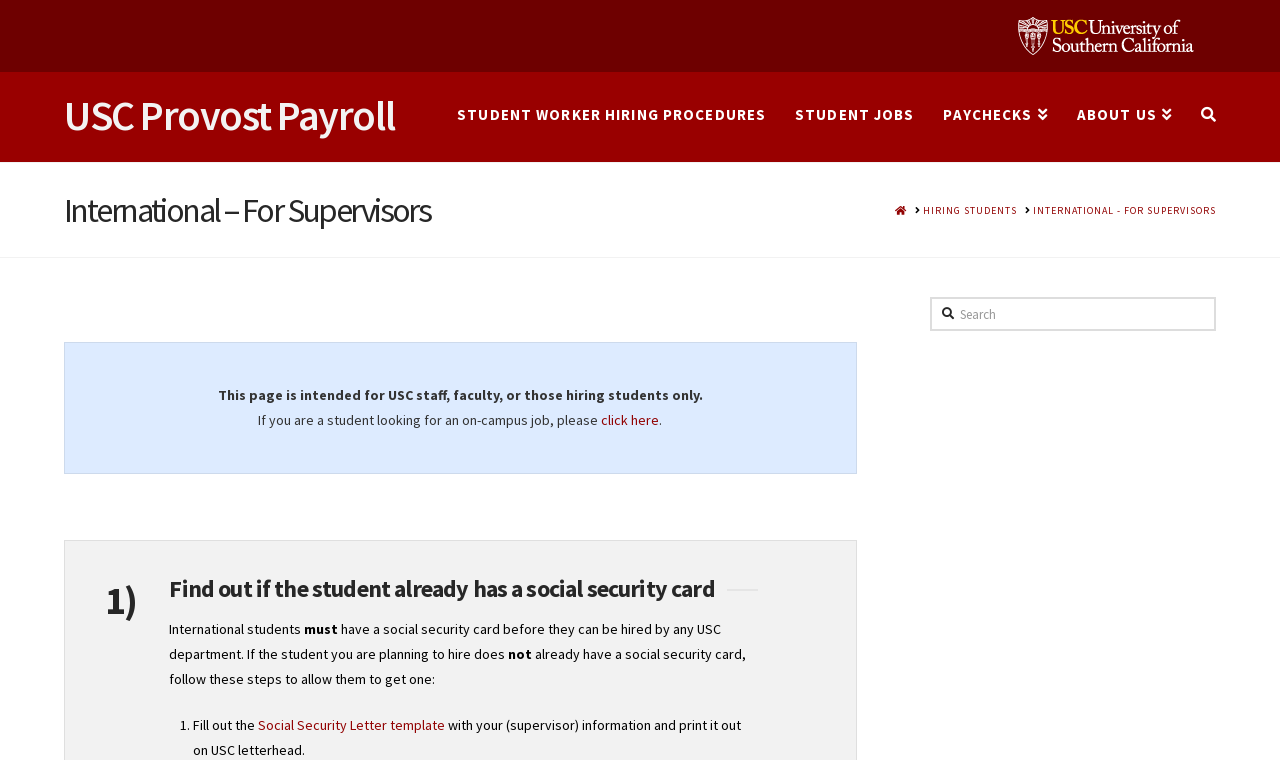What is required for international students to be hired?
Provide a detailed and well-explained answer to the question.

According to the webpage, international students must have a social security card before they can be hired by any USC department. If the student does not already have a social security card, the supervisor needs to follow certain steps to allow them to get one.